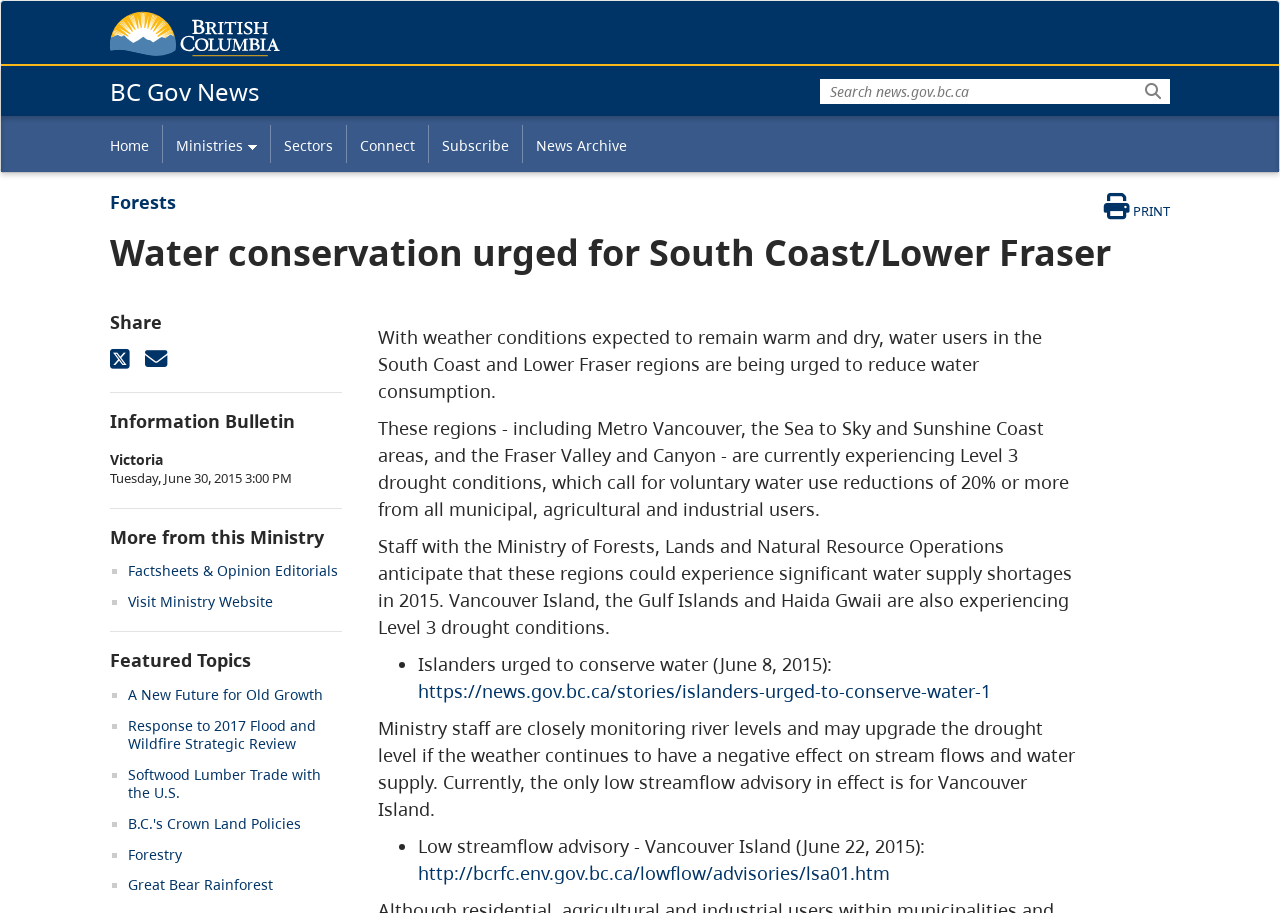What is the name of the region that is currently under a low streamflow advisory?
Using the image provided, answer with just one word or phrase.

Vancouver Island